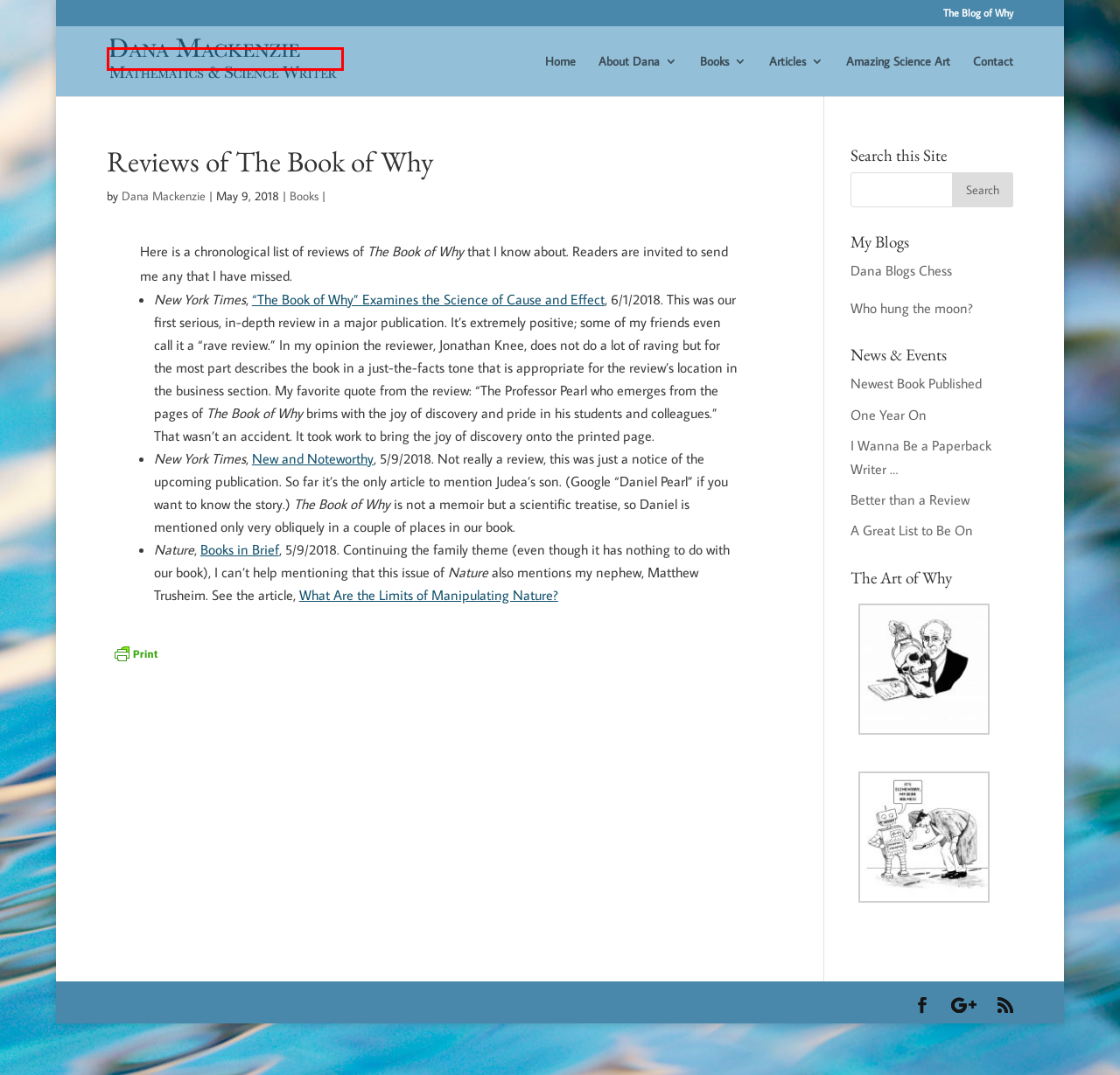You have received a screenshot of a webpage with a red bounding box indicating a UI element. Please determine the most fitting webpage description that matches the new webpage after clicking on the indicated element. The choices are:
A. Dana Mackenzie | Freelance mathematics and science writer
B. Who Hung the Moon?
C. Books | Dana Mackenzie
D. A Great List to Be On | Dana Mackenzie
E. Dana Mackenzie
F. Contact | Dana Mackenzie
G. Articles | Dana Mackenzie
H. Amazing Science Art | Dana Mackenzie

A